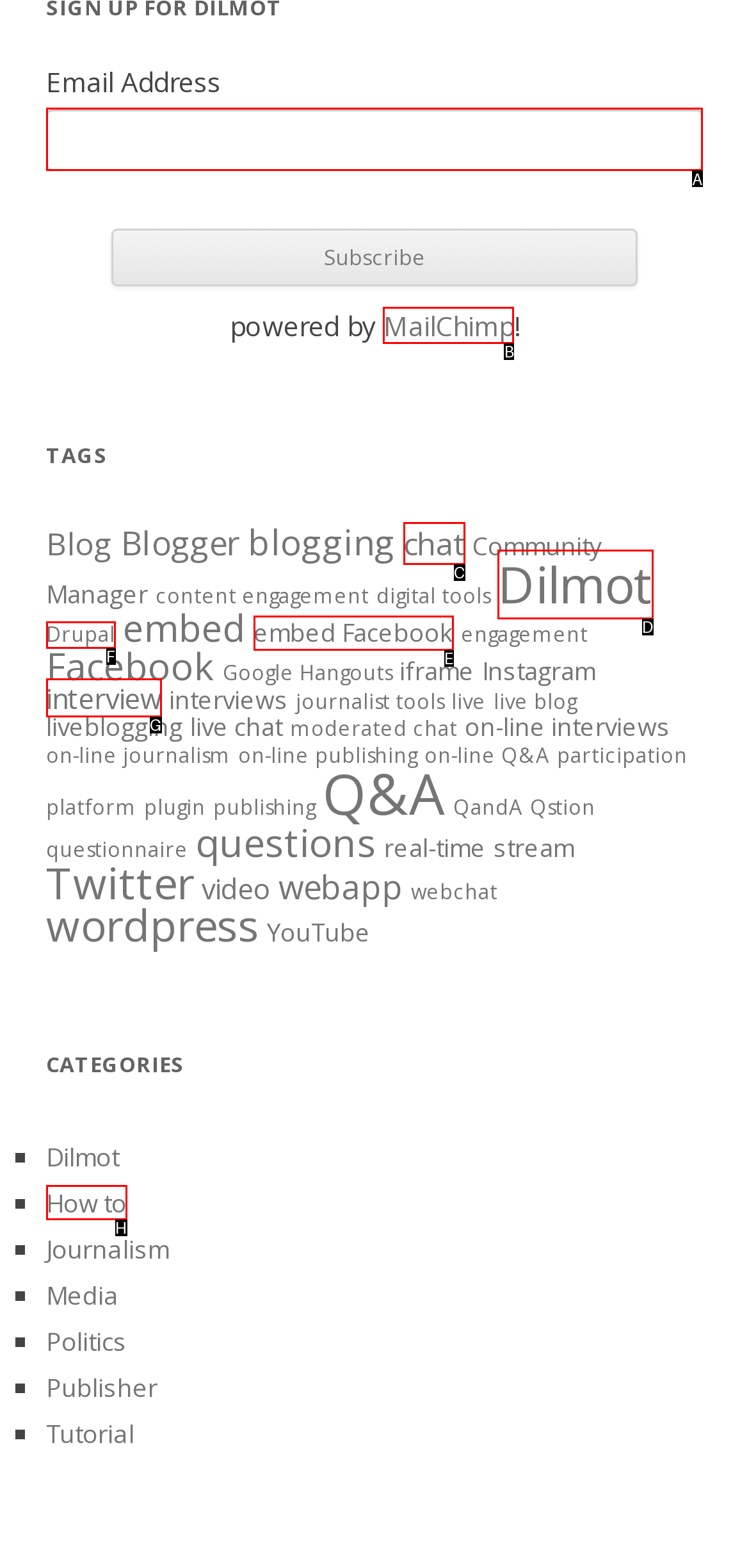Point out the HTML element I should click to achieve the following: Enter email address Reply with the letter of the selected element.

A